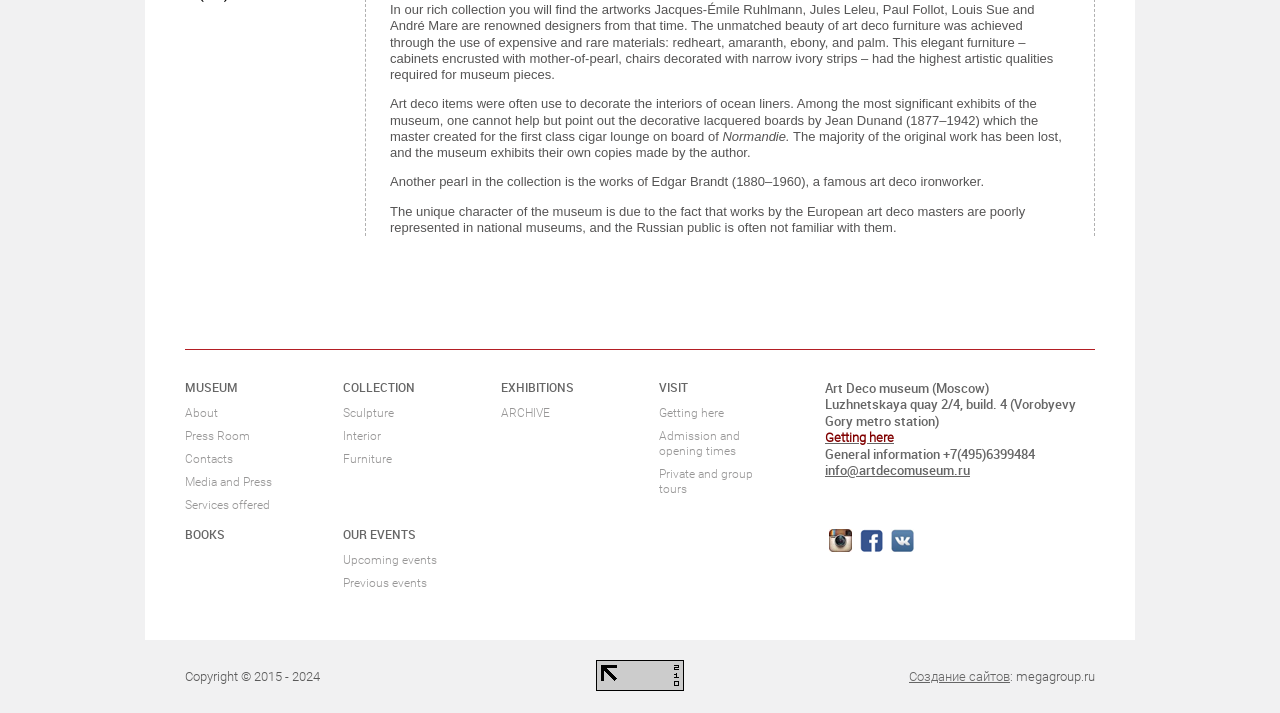Find the bounding box of the web element that fits this description: "Frequently asked questions".

None